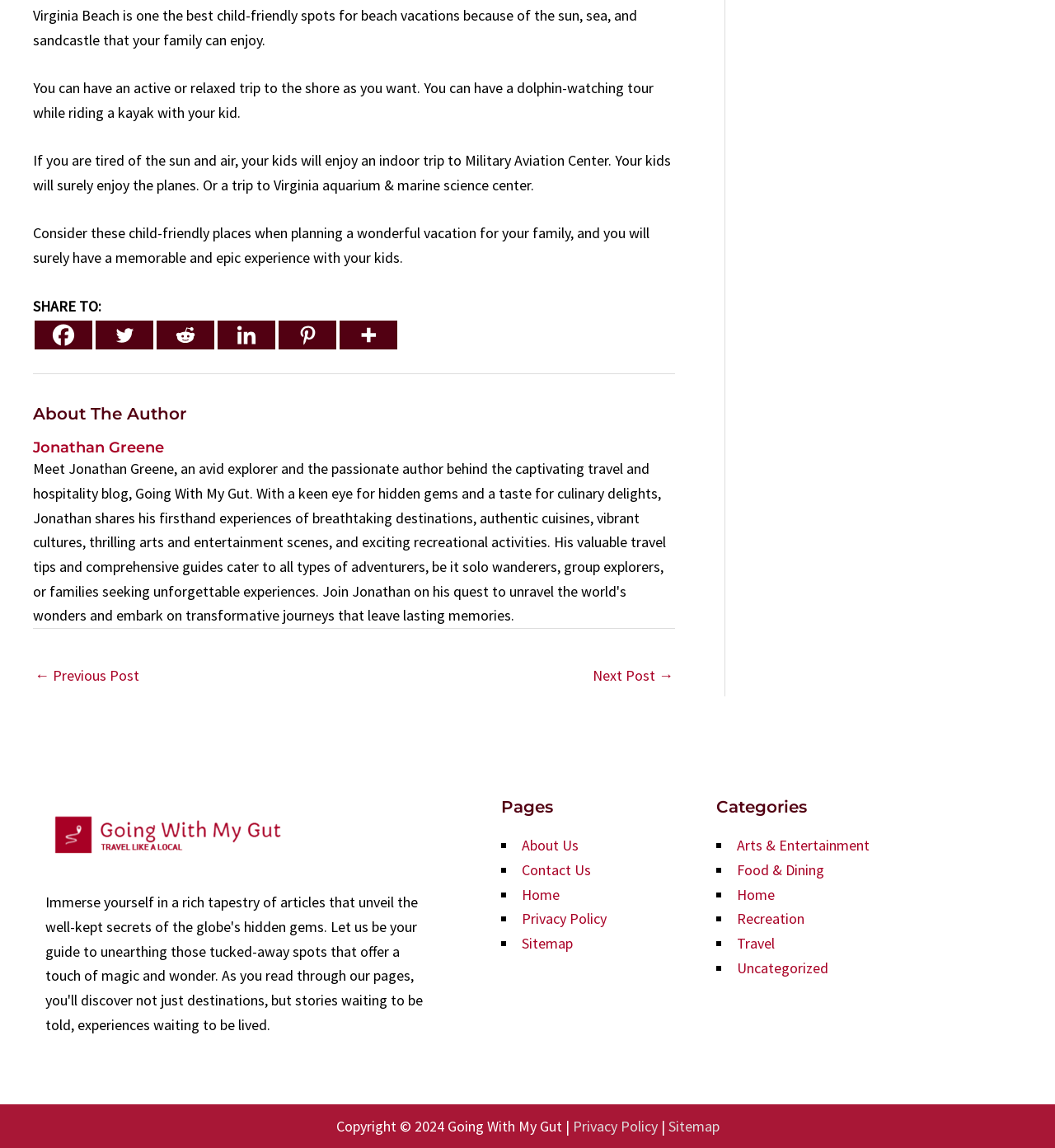Identify the bounding box coordinates of the part that should be clicked to carry out this instruction: "Check the Privacy Policy".

[0.543, 0.973, 0.623, 0.989]